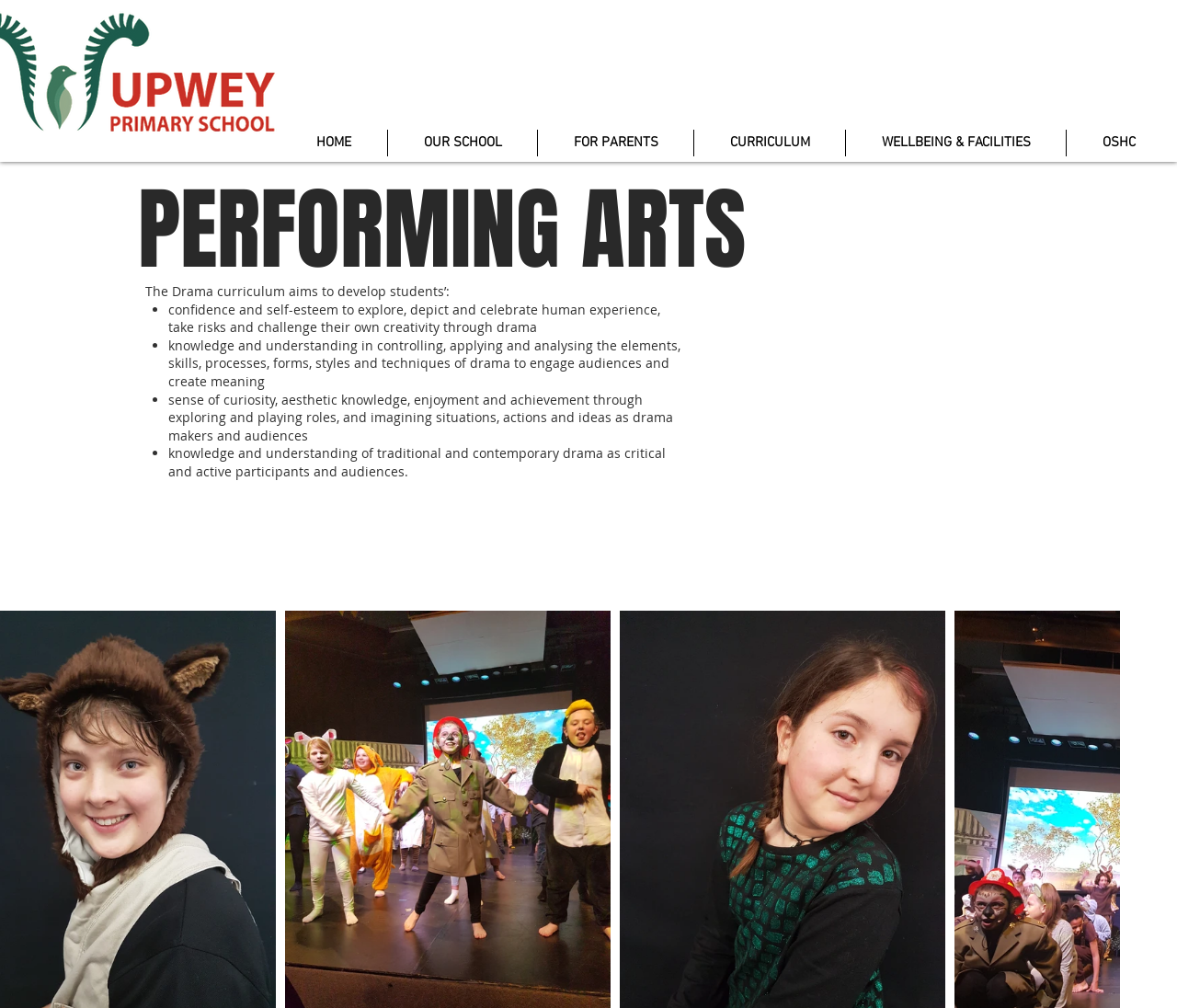Identify the coordinates of the bounding box for the element described below: "HOME". Return the coordinates as four float numbers between 0 and 1: [left, top, right, bottom].

[0.238, 0.129, 0.329, 0.155]